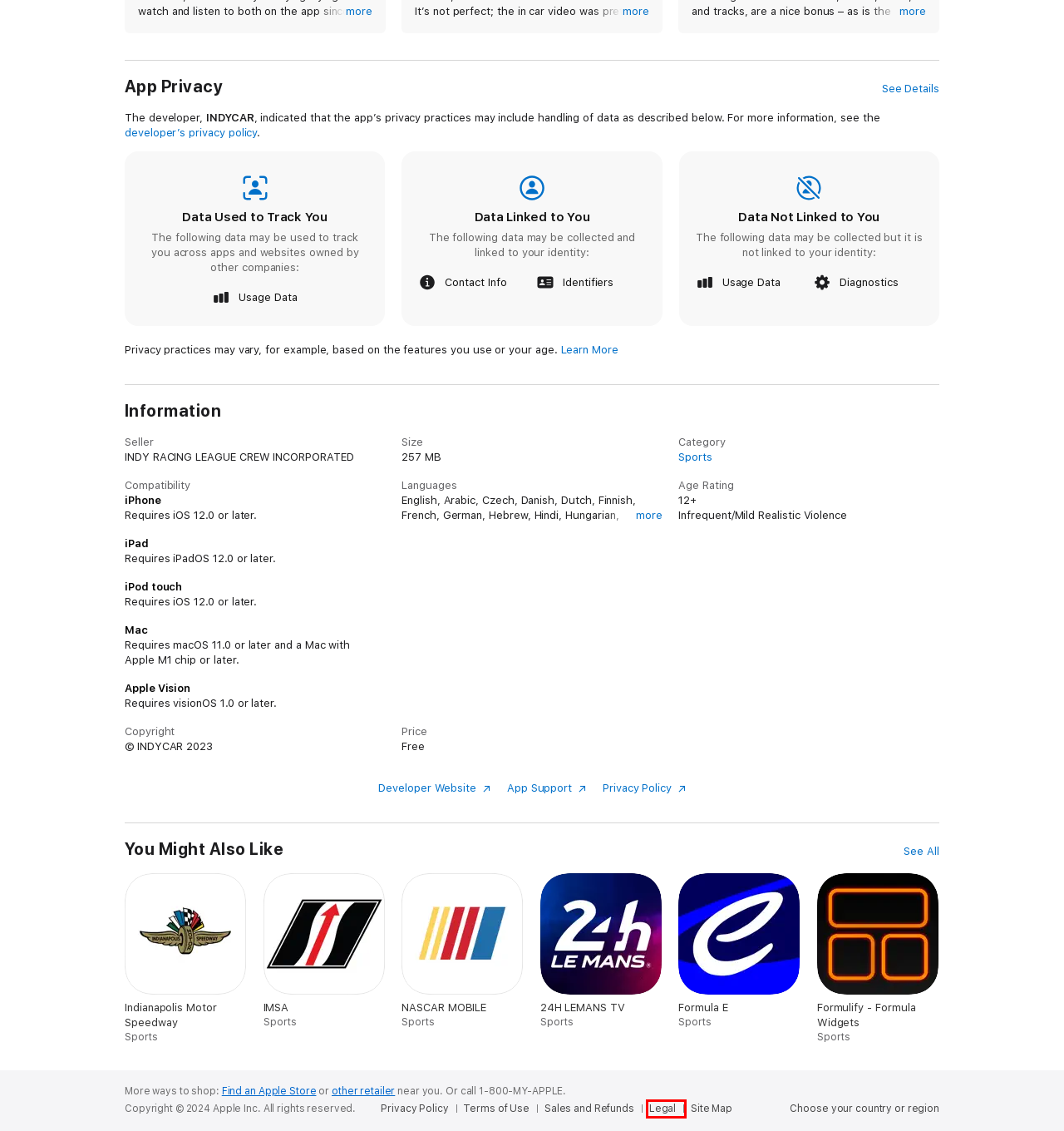You are provided with a screenshot of a webpage that has a red bounding box highlighting a UI element. Choose the most accurate webpage description that matches the new webpage after clicking the highlighted element. Here are your choices:
A. Choose your country or region - Apple
B. ‎NASCAR MOBILE on the App Store
C. Apple - Legal
D. Contact Us
E. Apple - Legal - Sales Policies - U.S. Retail Sales
F. ‎Indianapolis Motor Speedway on the App Store
G. Legal - Website Terms of Use - Apple
H. The Official Site of the NTT INDYCAR SERIES | INDYCAR.com

C